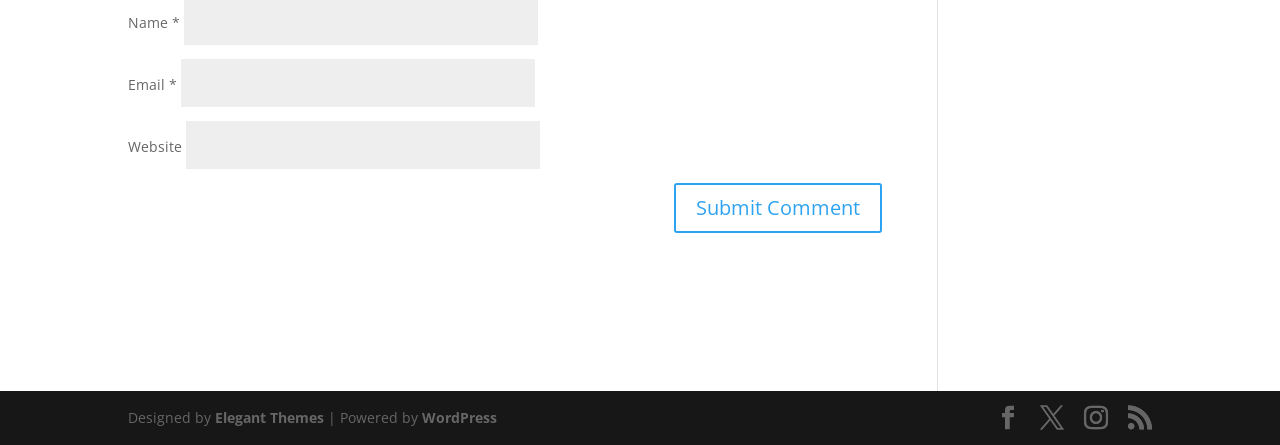How many social media links are present at the bottom of the webpage?
Refer to the screenshot and respond with a concise word or phrase.

4